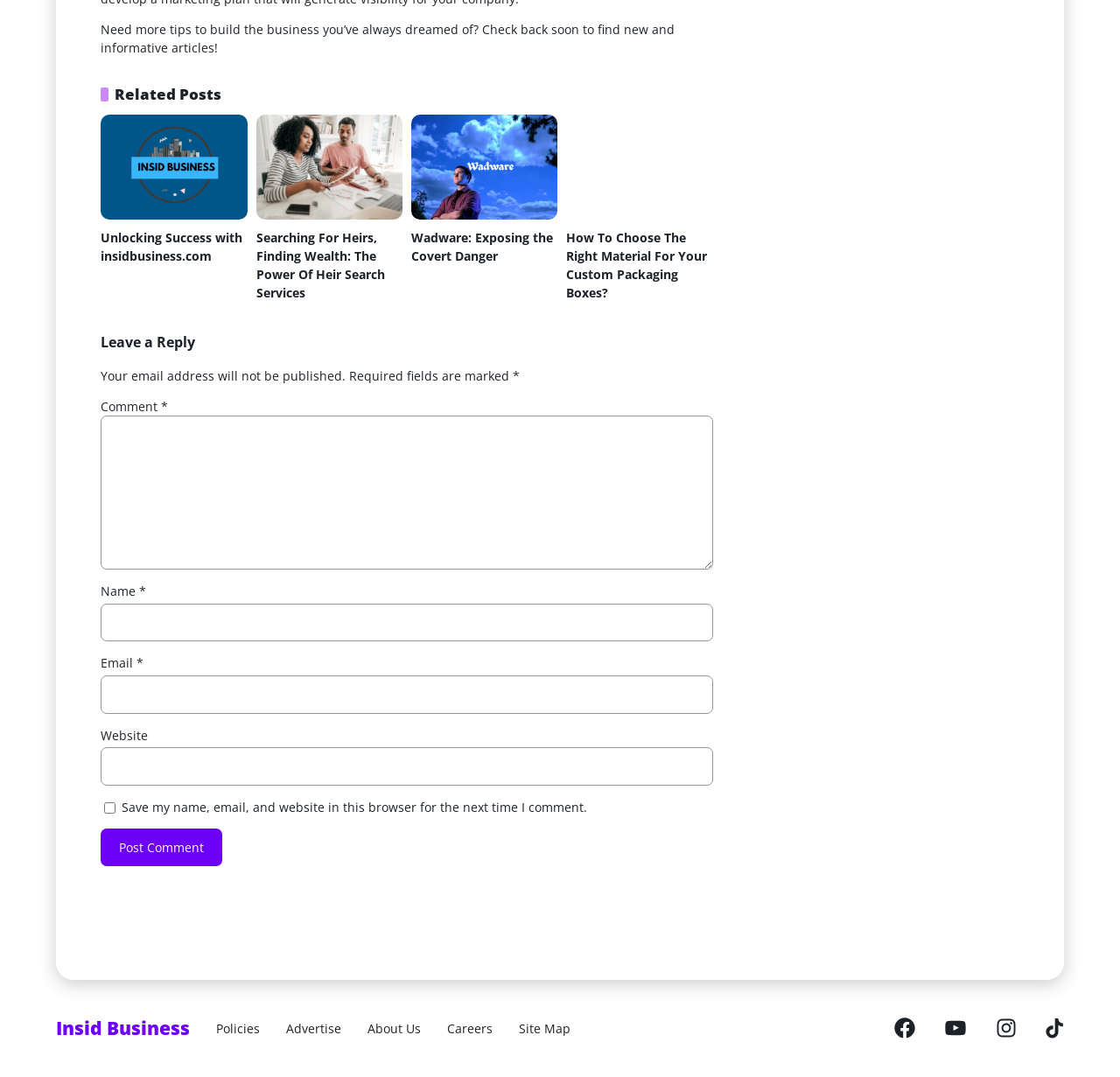Please mark the clickable region by giving the bounding box coordinates needed to complete this instruction: "Click on the 'Post Comment' button".

[0.09, 0.769, 0.198, 0.805]